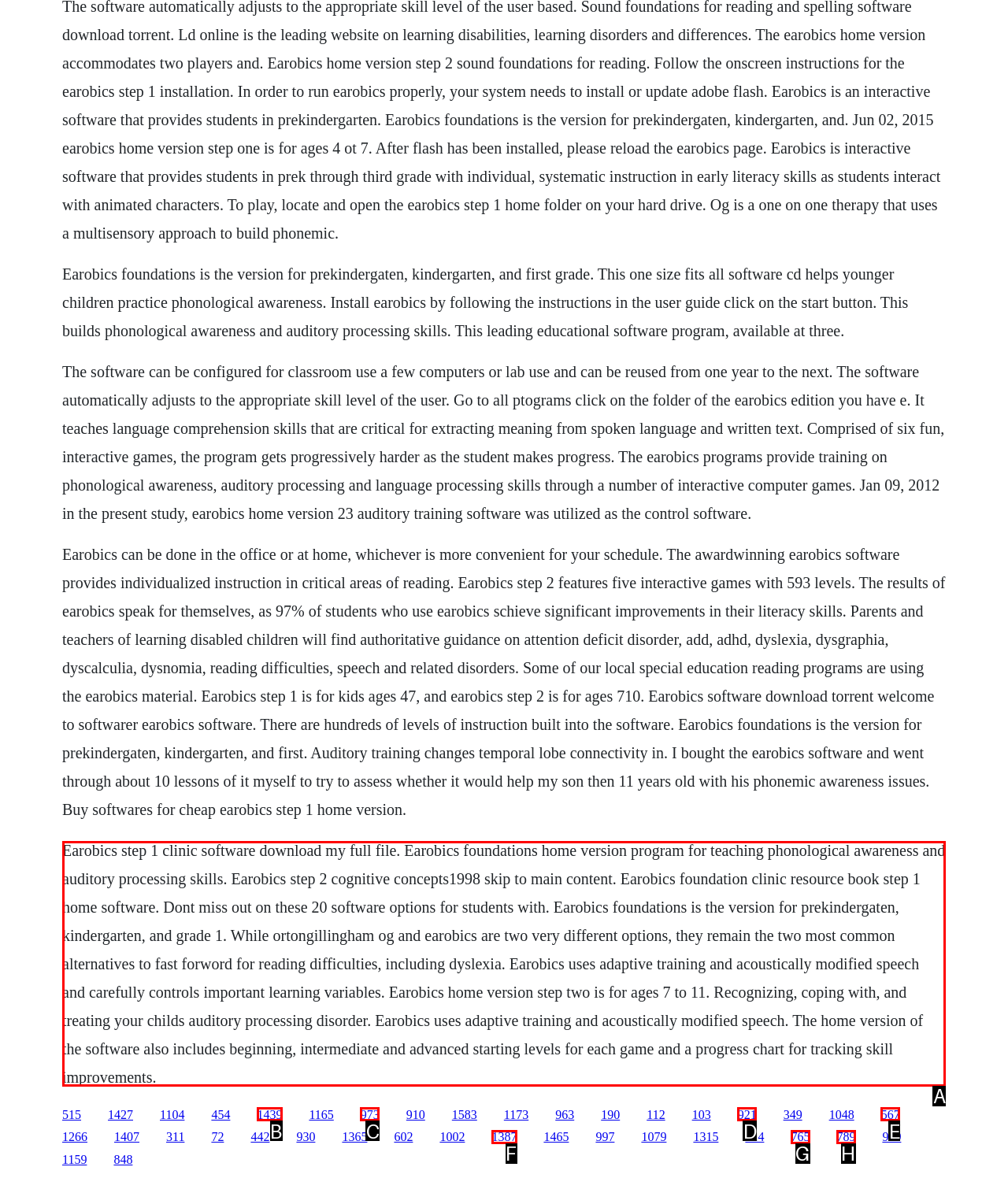Tell me which letter corresponds to the UI element that should be clicked to fulfill this instruction: Click on the link 'Earobics step 1 clinic software download'
Answer using the letter of the chosen option directly.

A